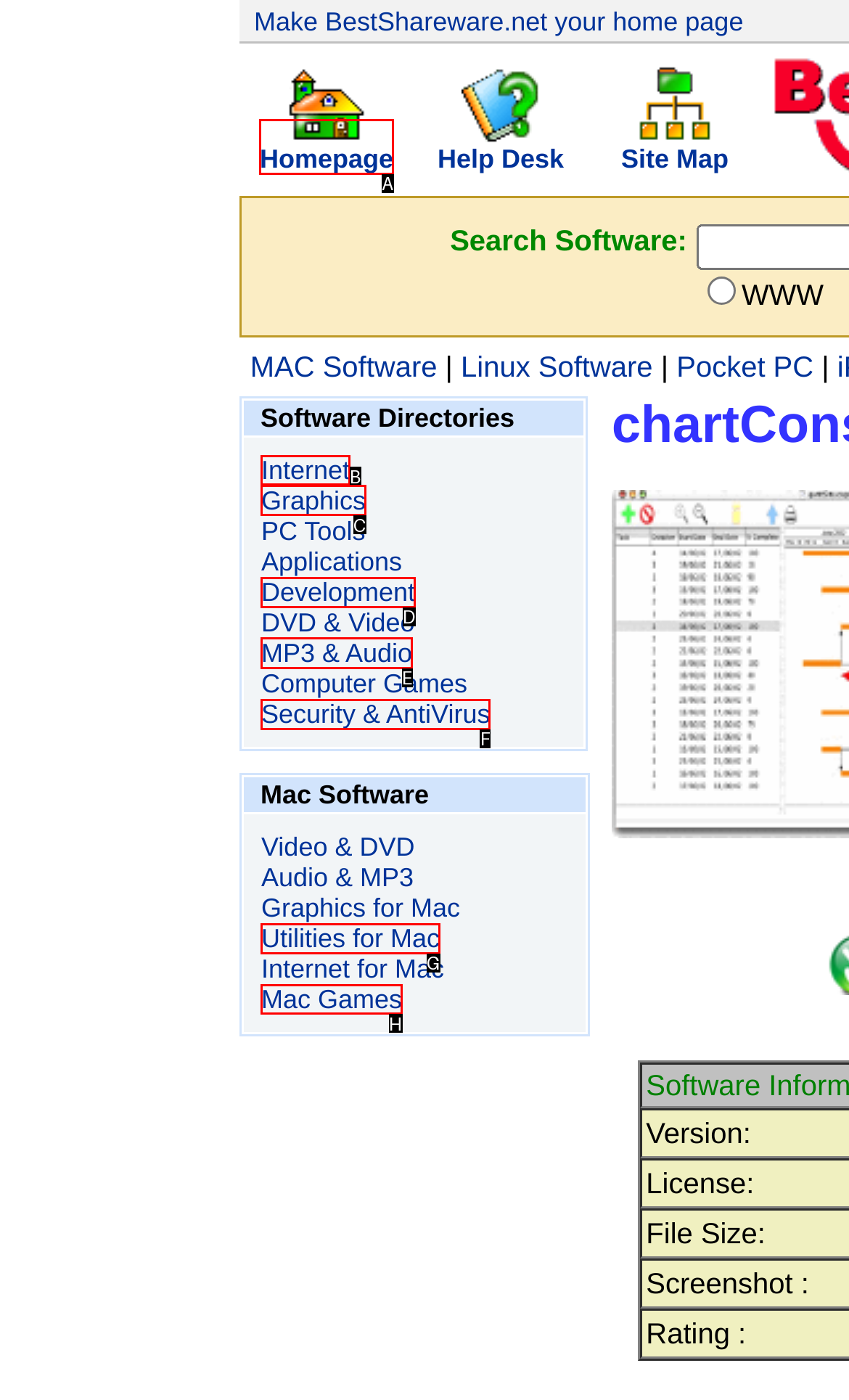Find the option that matches this description: Homepage
Provide the corresponding letter directly.

A